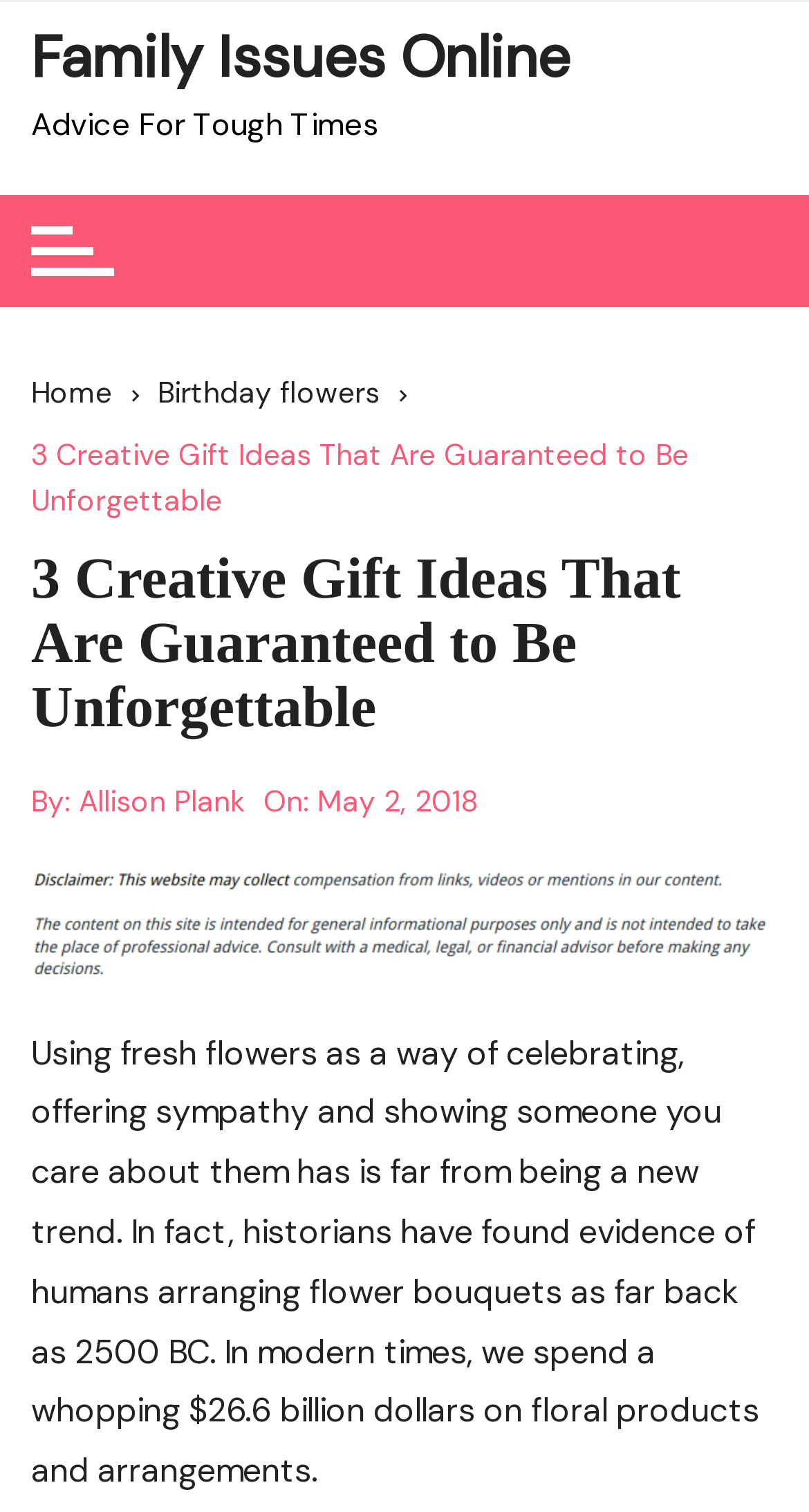Who is the author of the article?
Based on the image, give a one-word or short phrase answer.

Allison Plank